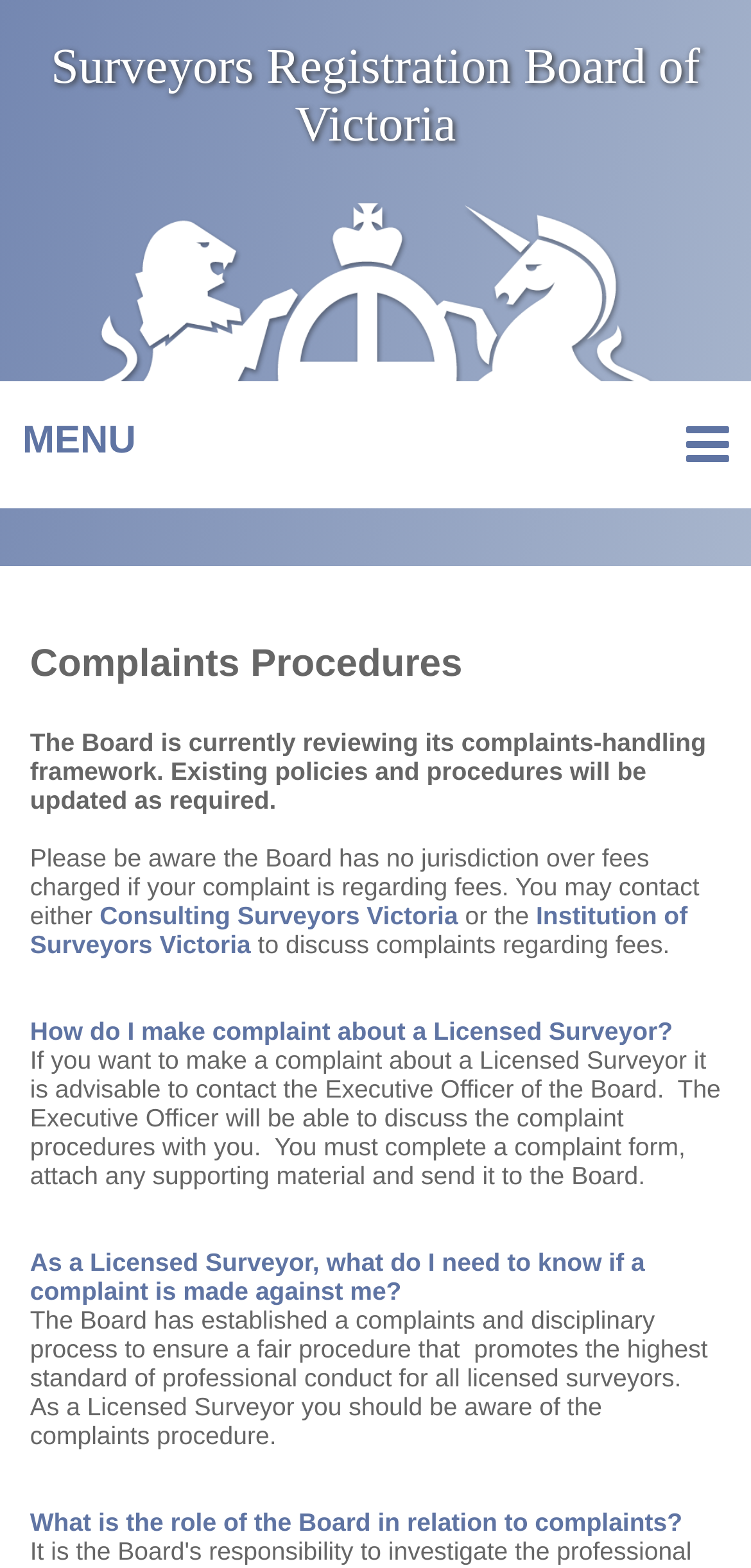Utilize the details in the image to give a detailed response to the question: What is the Board reviewing currently?

According to the static text element on the webpage, the Board is currently reviewing its complaints-handling framework, and existing policies and procedures will be updated as required.